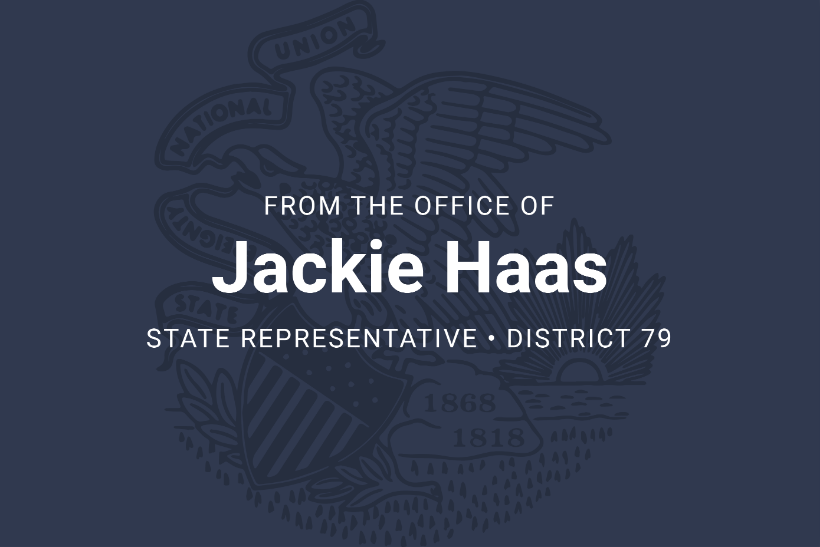Please provide a brief answer to the question using only one word or phrase: 
What is the background color of the composition?

Dark